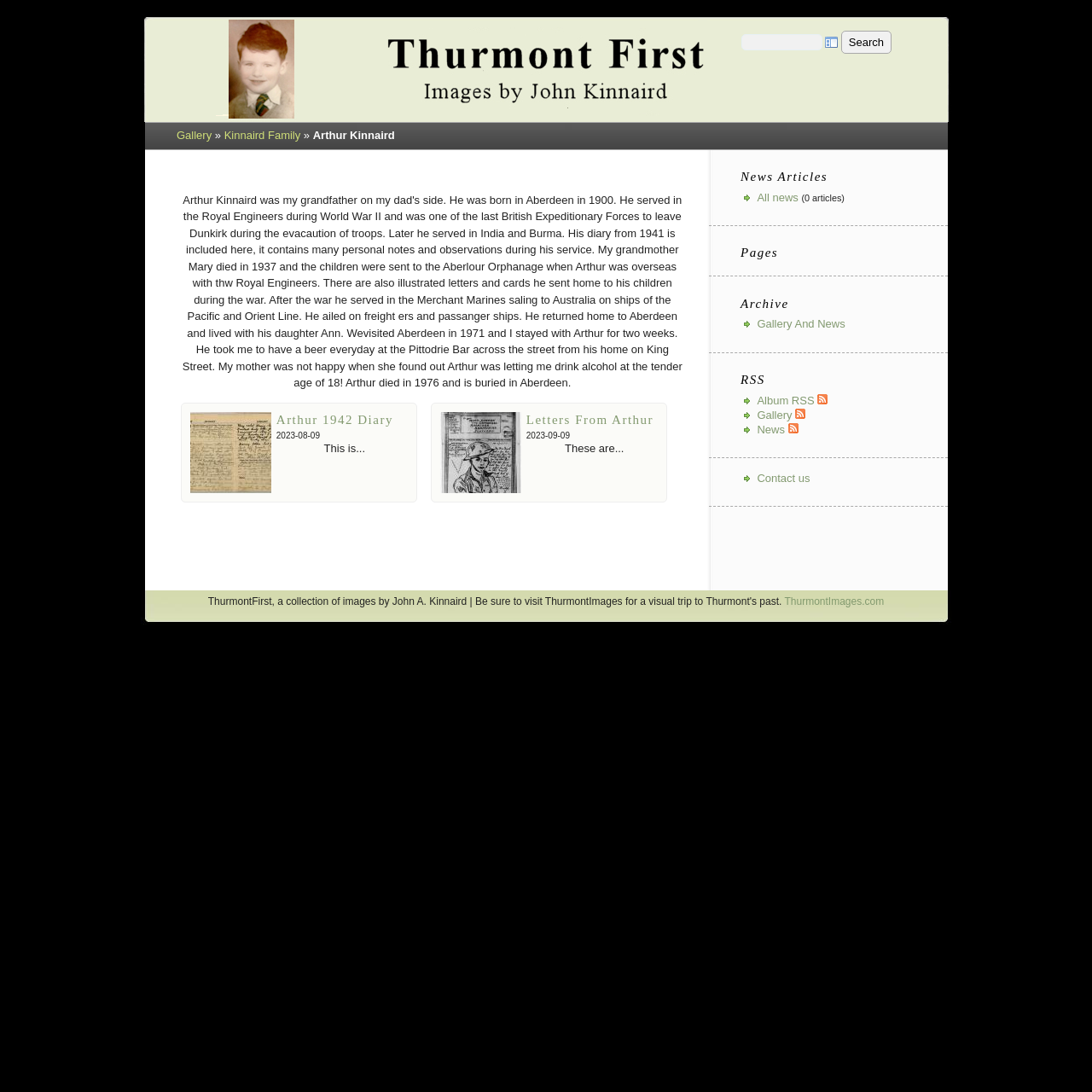Given the element description: "Kinnaird Family", predict the bounding box coordinates of this UI element. The coordinates must be four float numbers between 0 and 1, given as [left, top, right, bottom].

[0.205, 0.118, 0.275, 0.13]